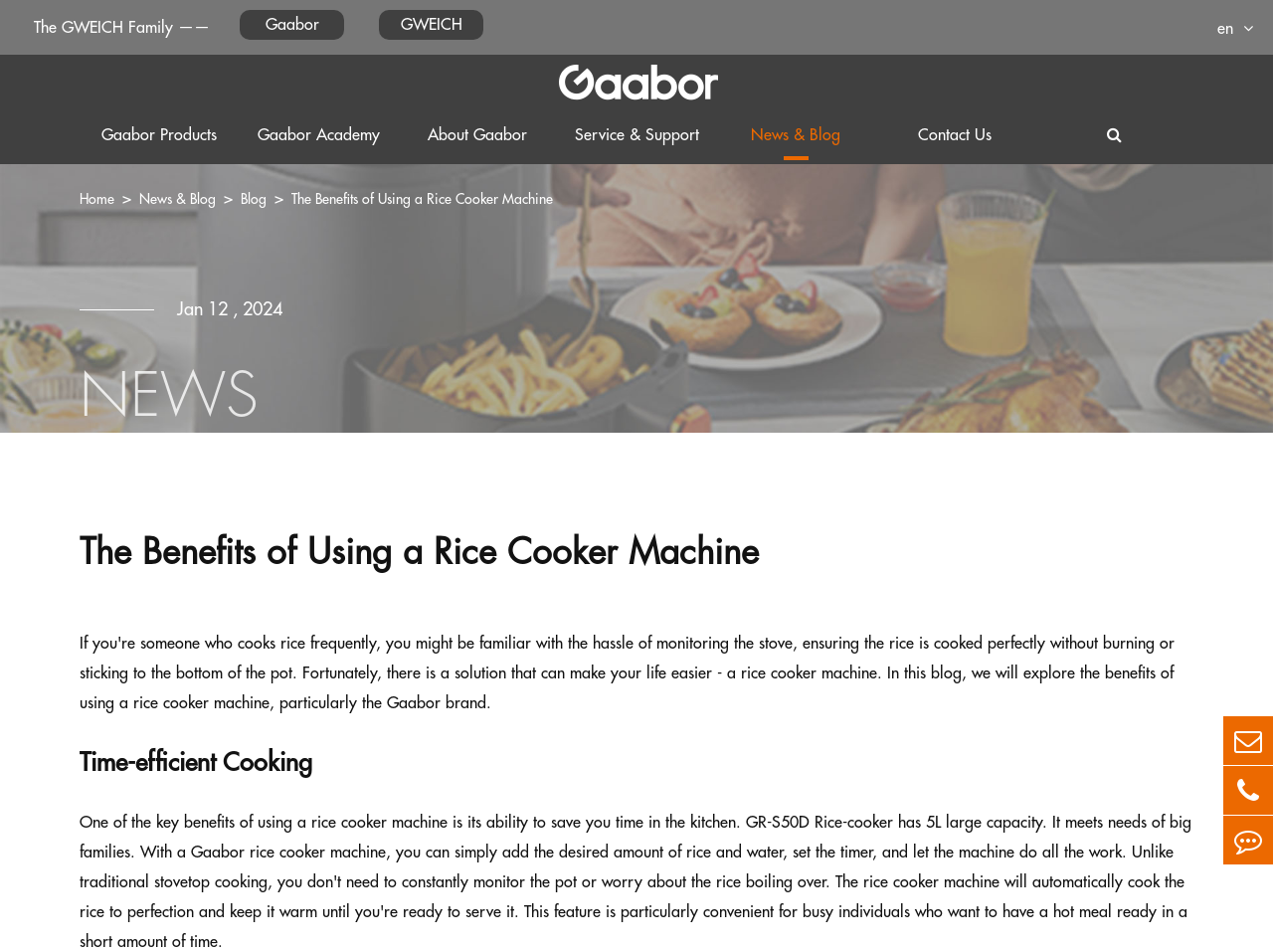Please respond to the question with a concise word or phrase:
What is the purpose of the 'Previous slide' and 'Next slide' buttons?

To navigate through product slides